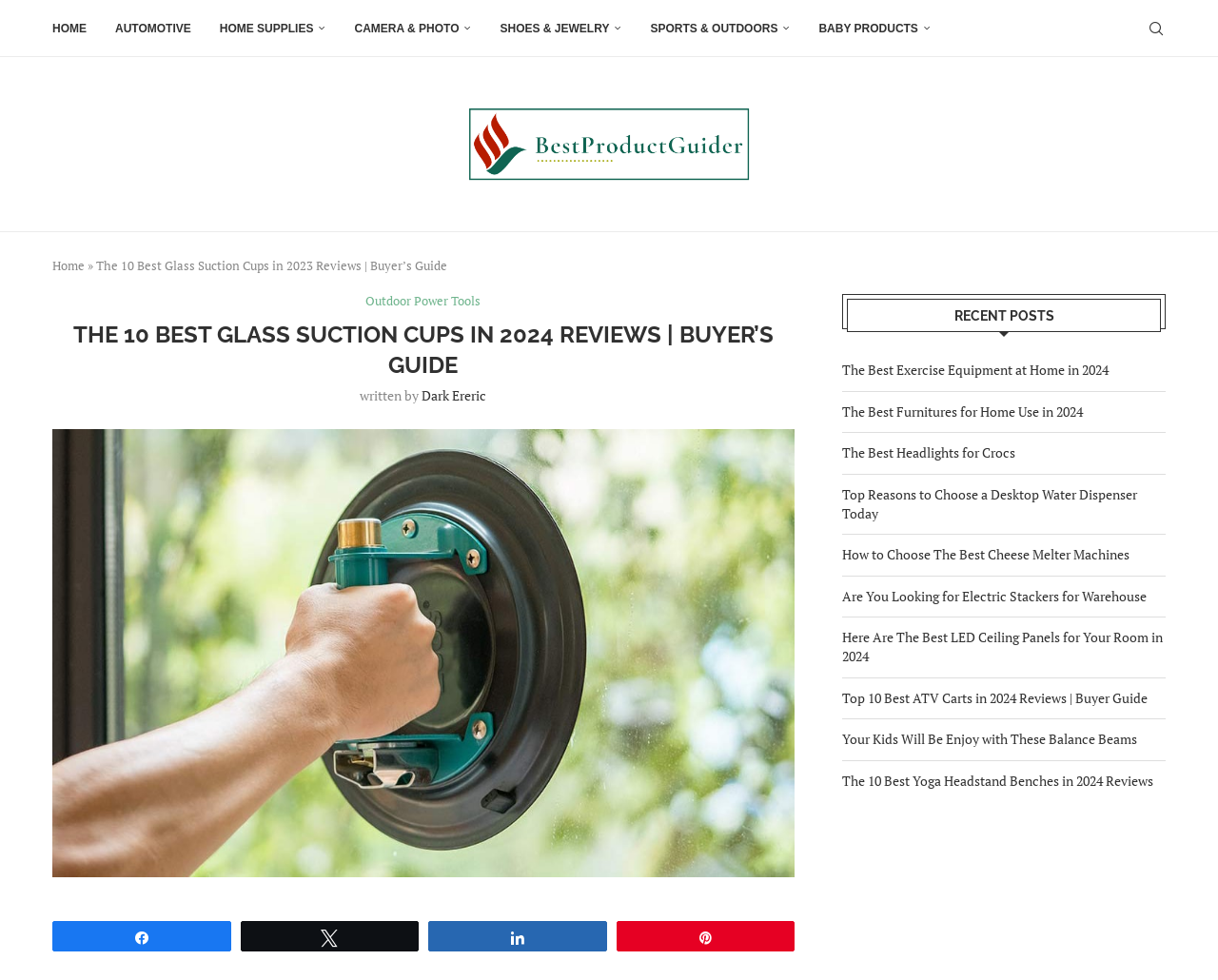Who is the author of the article?
Please provide a comprehensive answer based on the details in the screenshot.

I found the author's name by looking at the link element with the text 'Dark Ereric' which is located near the text 'written by'.